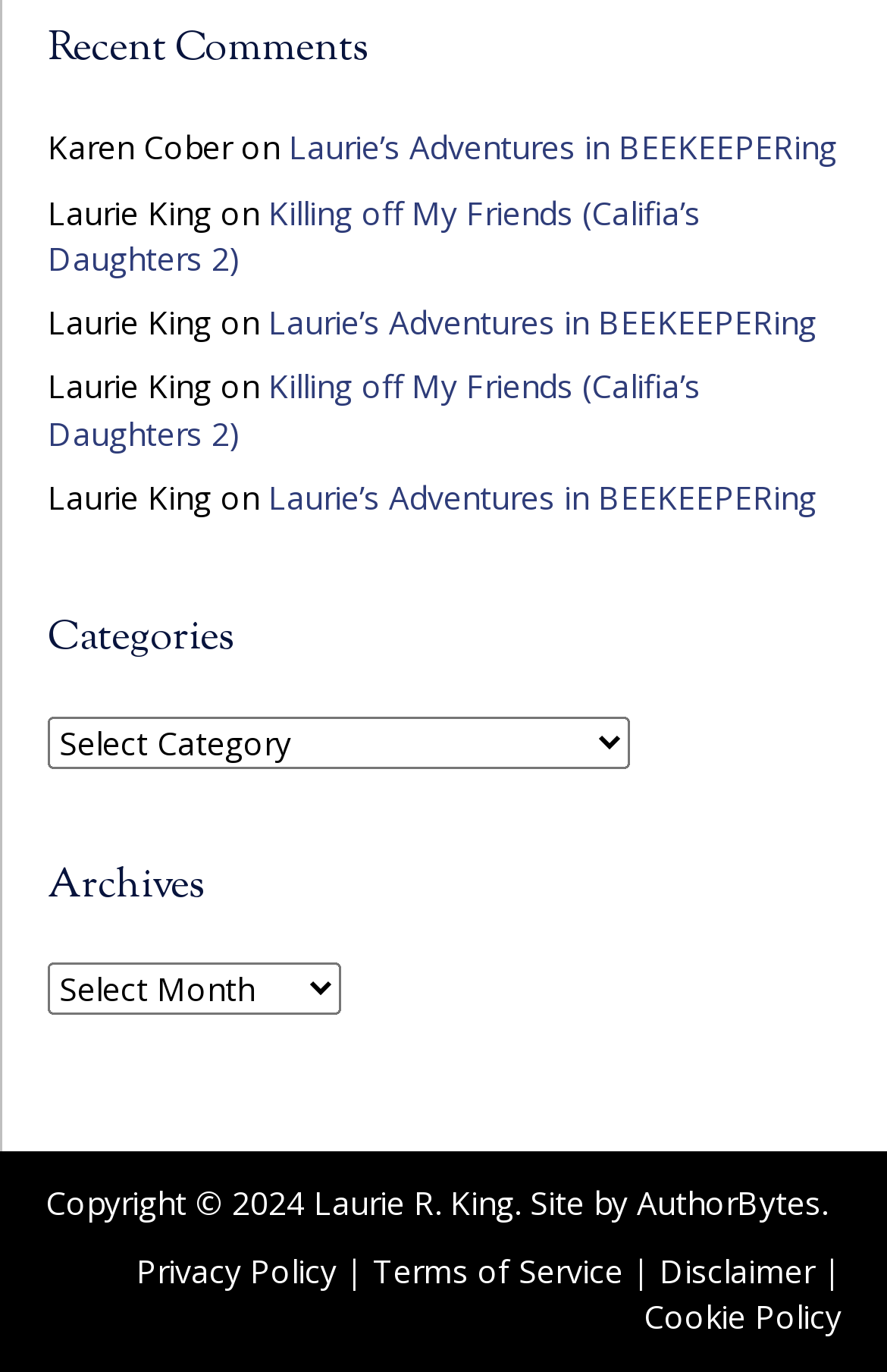From the element description Terms of Service, predict the bounding box coordinates of the UI element. The coordinates must be specified in the format (top-left x, top-left y, bottom-right x, bottom-right y) and should be within the 0 to 1 range.

[0.421, 0.91, 0.703, 0.942]